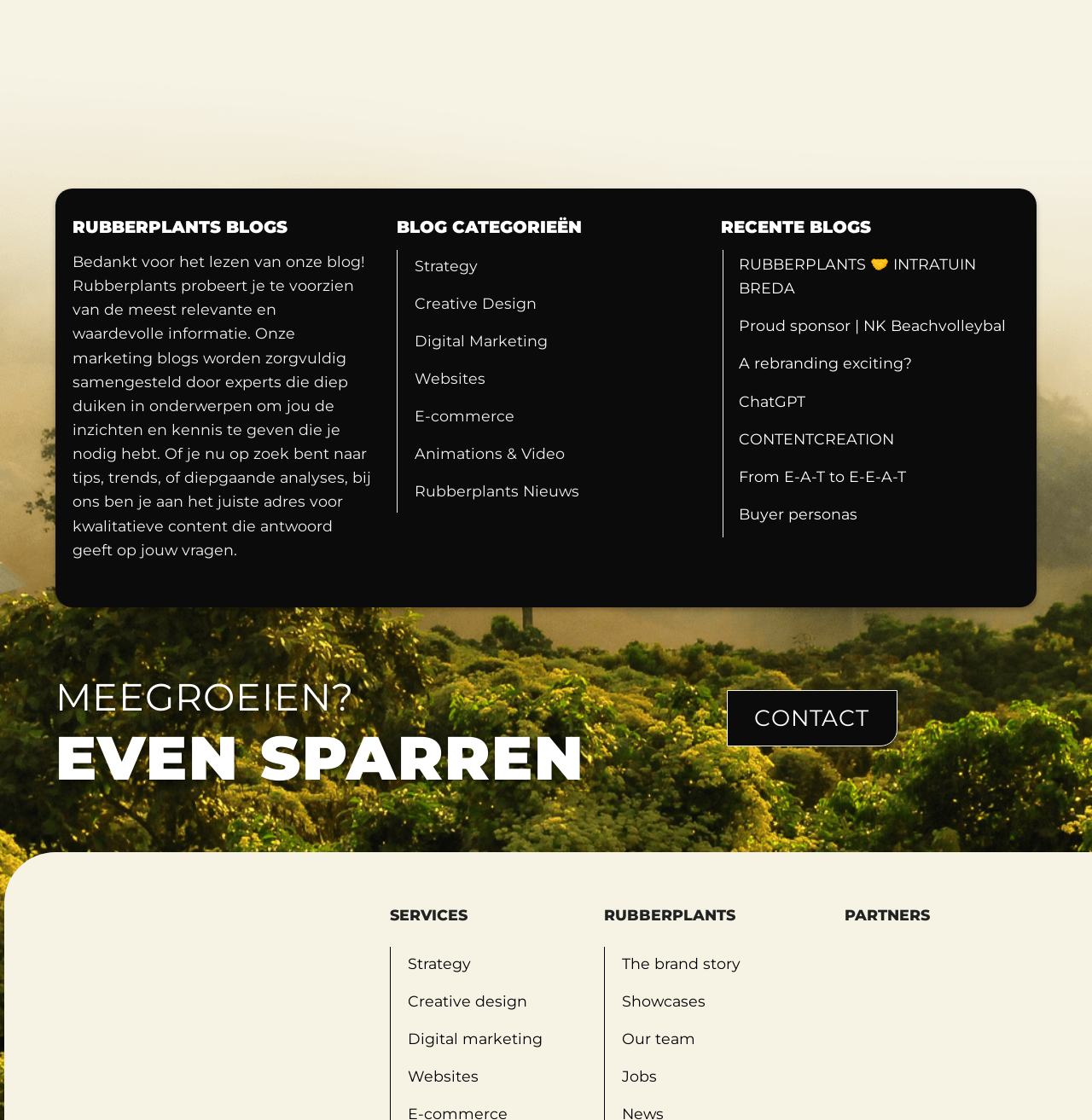Please identify the bounding box coordinates of the clickable area that will fulfill the following instruction: "Check the 'Google Partner badge'". The coordinates should be in the format of four float numbers between 0 and 1, i.e., [left, top, right, bottom].

[0.845, 0.846, 0.903, 0.903]